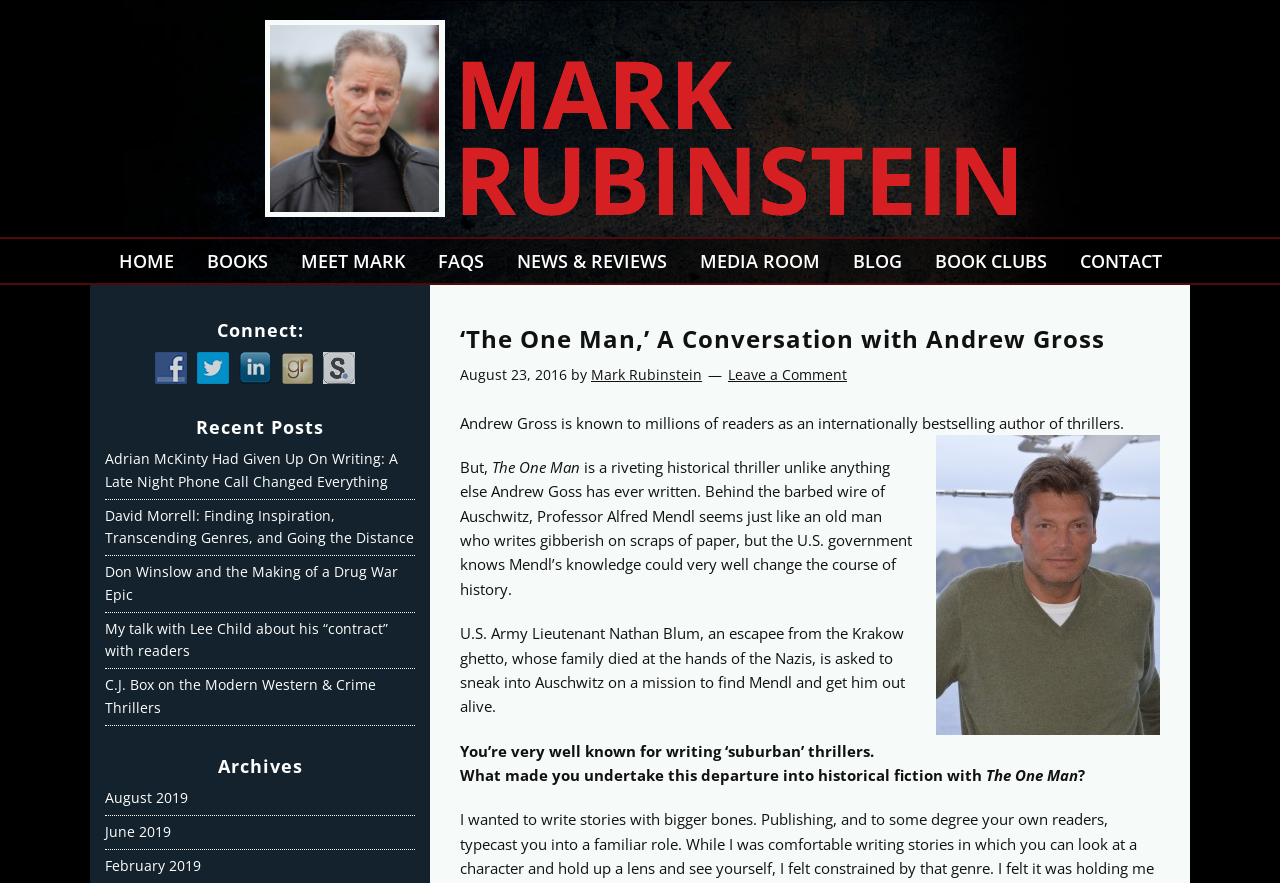Locate the bounding box coordinates of the area to click to fulfill this instruction: "Leave a comment on the blog post". The bounding box should be presented as four float numbers between 0 and 1, in the order [left, top, right, bottom].

[0.569, 0.413, 0.662, 0.435]